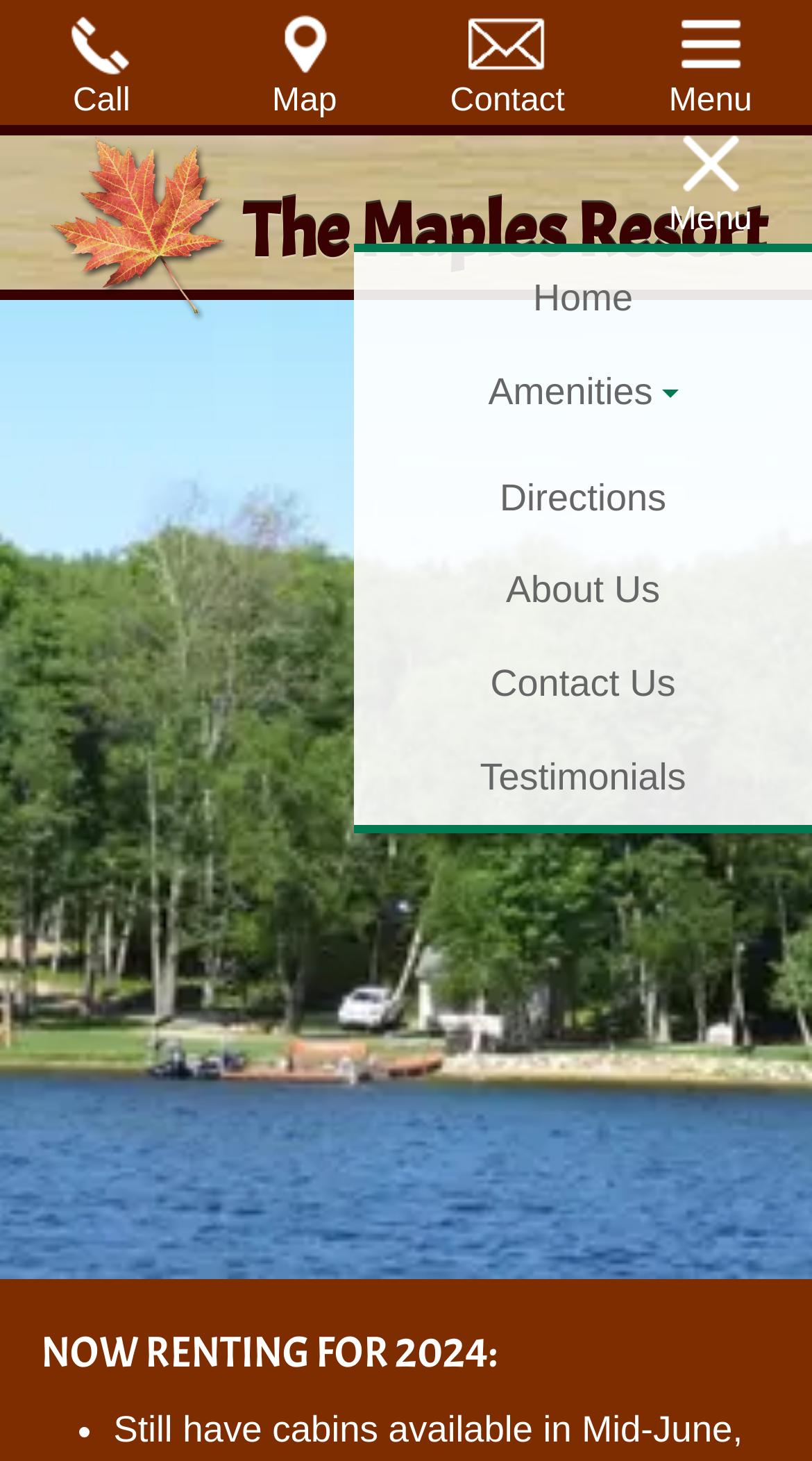Determine the main headline from the webpage and extract its text.

The Maples Resort Michigan